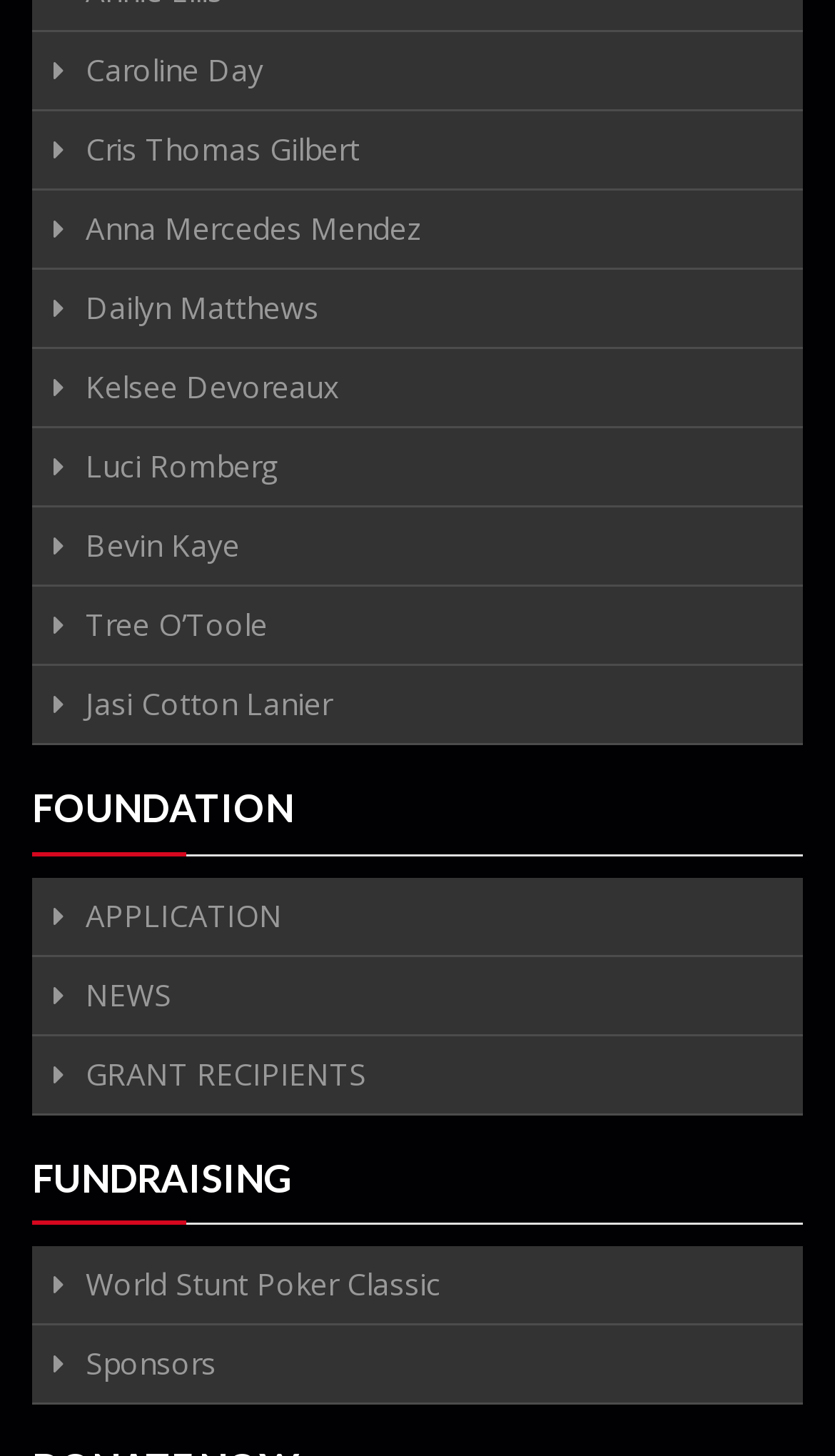Using the description "World Stunt Poker Classic", predict the bounding box of the relevant HTML element.

[0.038, 0.856, 0.962, 0.911]